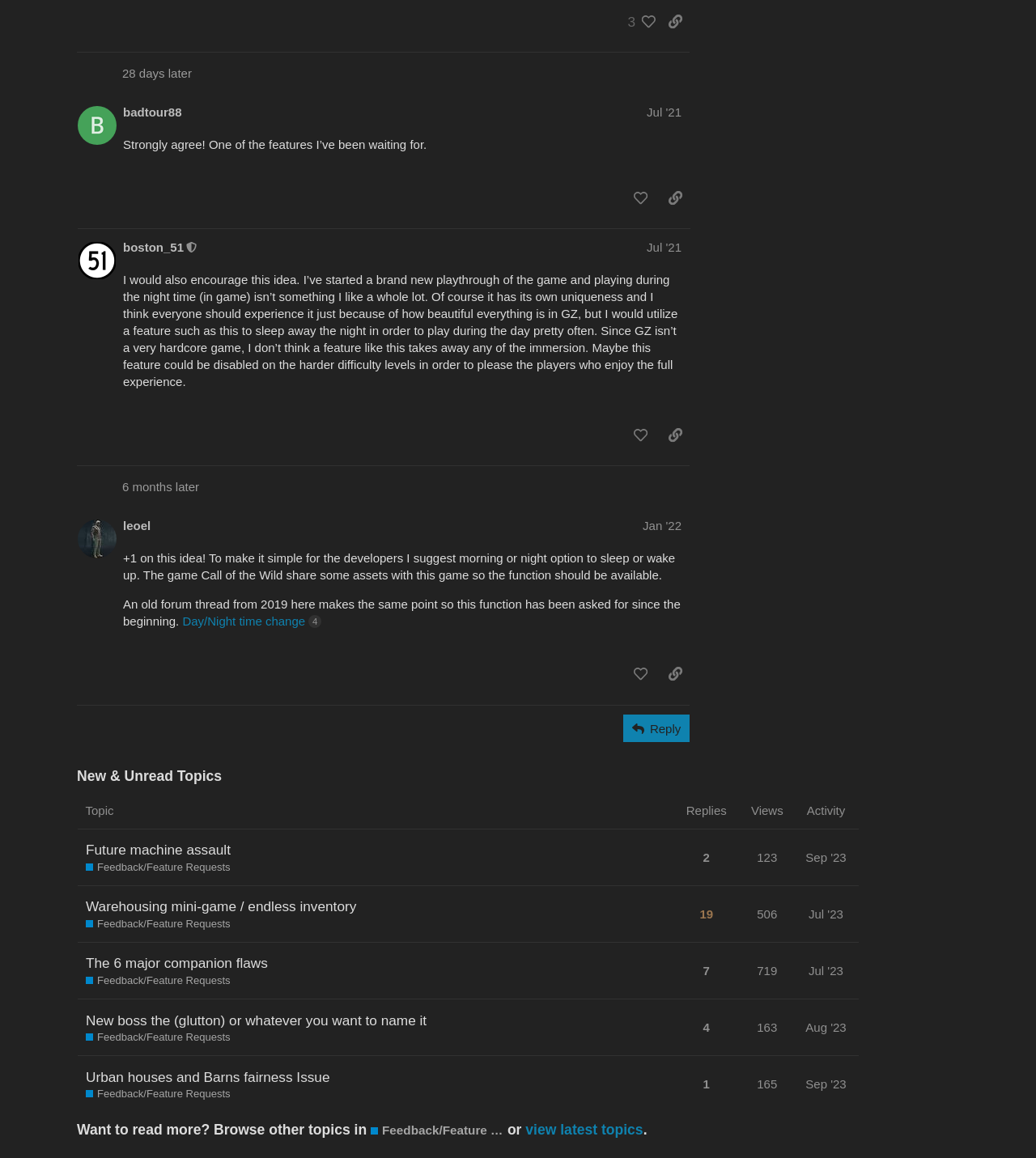Please identify the bounding box coordinates of the area that needs to be clicked to follow this instruction: "like this post".

[0.604, 0.159, 0.633, 0.183]